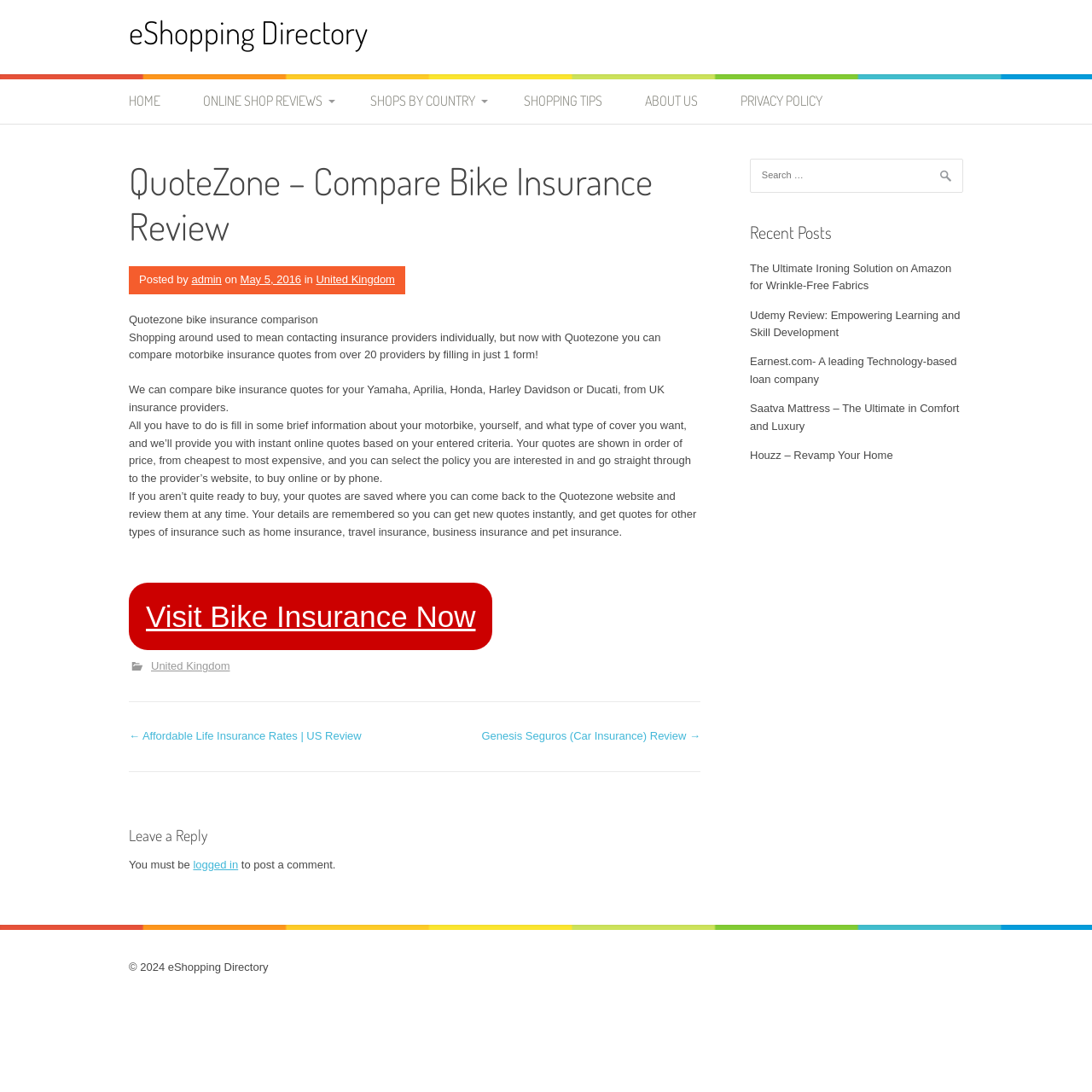Respond with a single word or short phrase to the following question: 
How many main sections are there on the webpage?

4